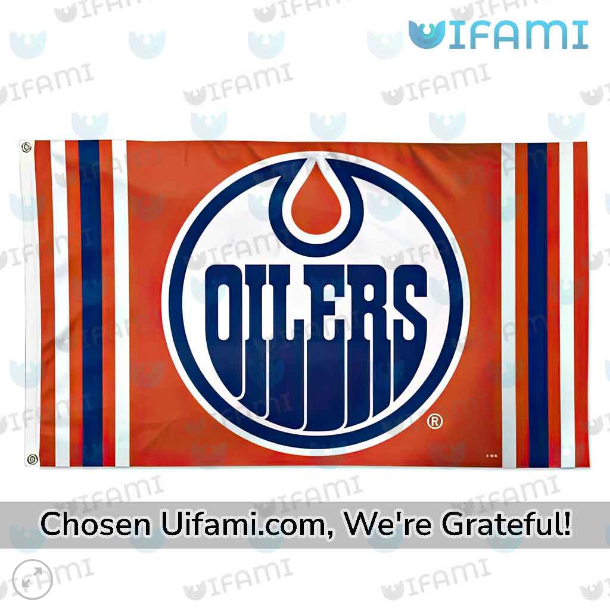What is the website where the flag is available?
Examine the screenshot and reply with a single word or phrase.

Uifami.com